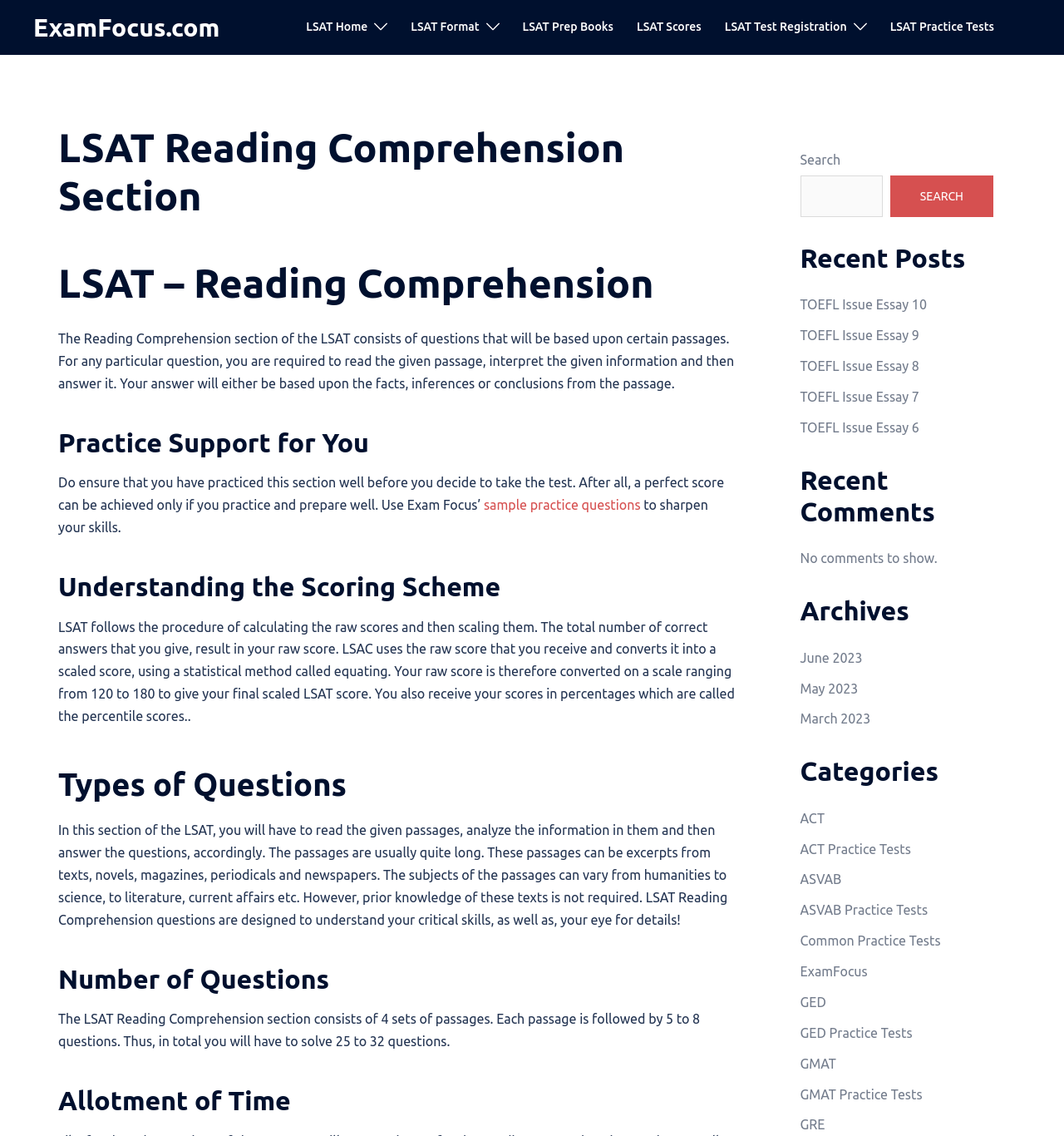Locate the bounding box for the described UI element: "TOEFL Issue Essay 8". Ensure the coordinates are four float numbers between 0 and 1, formatted as [left, top, right, bottom].

[0.752, 0.316, 0.864, 0.329]